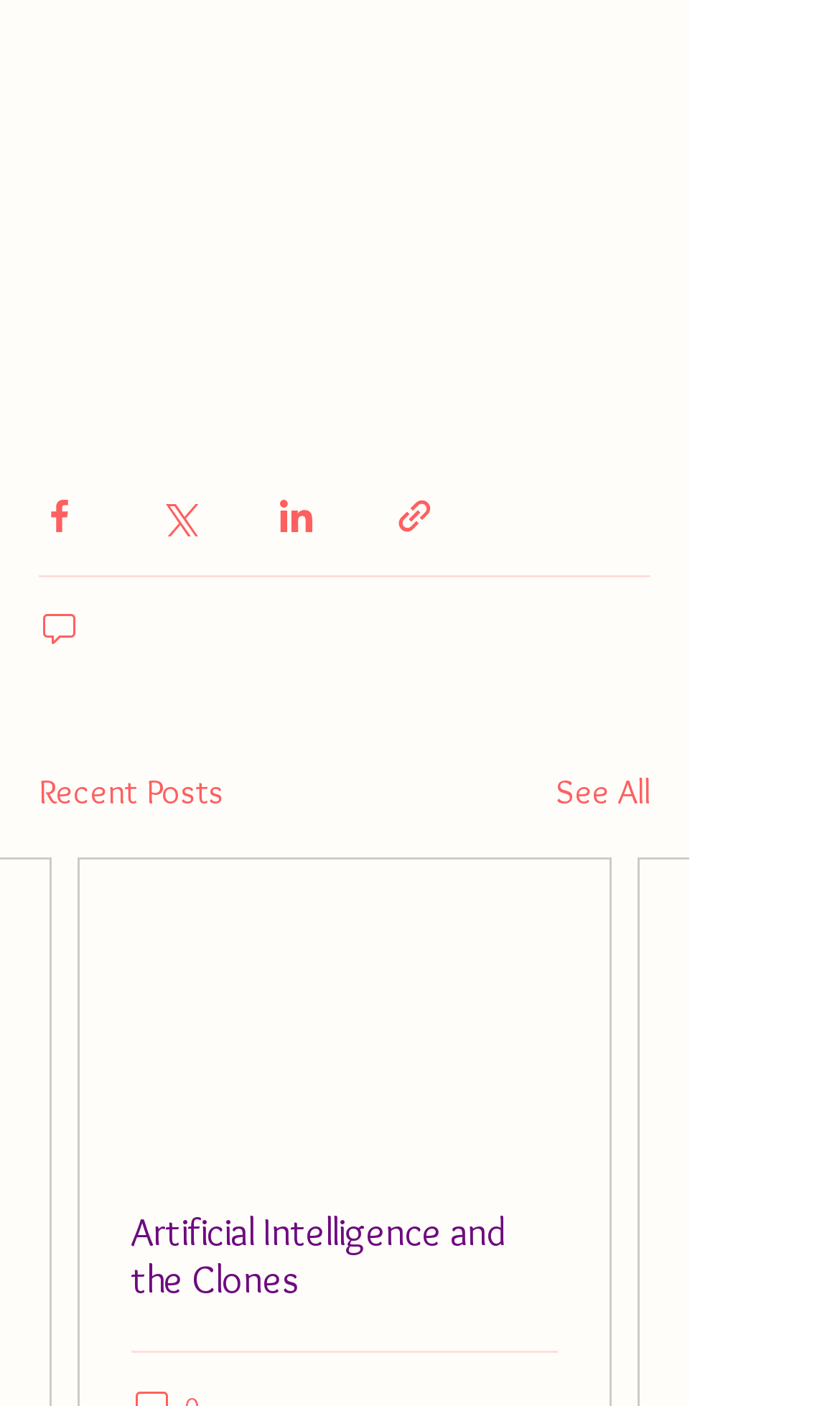What is the purpose of the 'See All' link?
Give a detailed explanation using the information visible in the image.

The 'See All' link is likely used to view more posts, as it is located next to the 'Recent Posts' heading, suggesting that it will lead to a page with more posts.